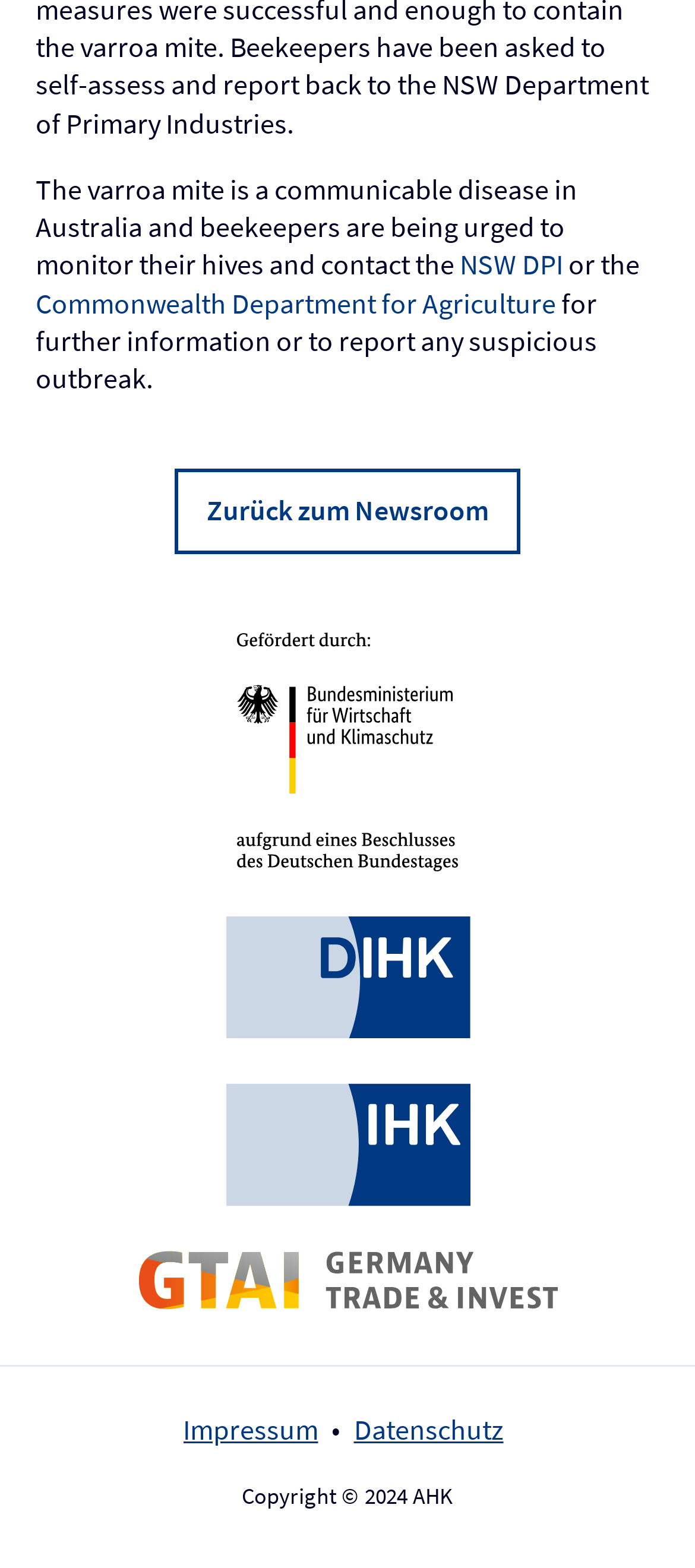What is the name of the organization mentioned in the copyright section?
Use the information from the image to give a detailed answer to the question.

The copyright section mentions 'Copyright © 2024 AHK', which indicates that the organization being referred to is AHK.